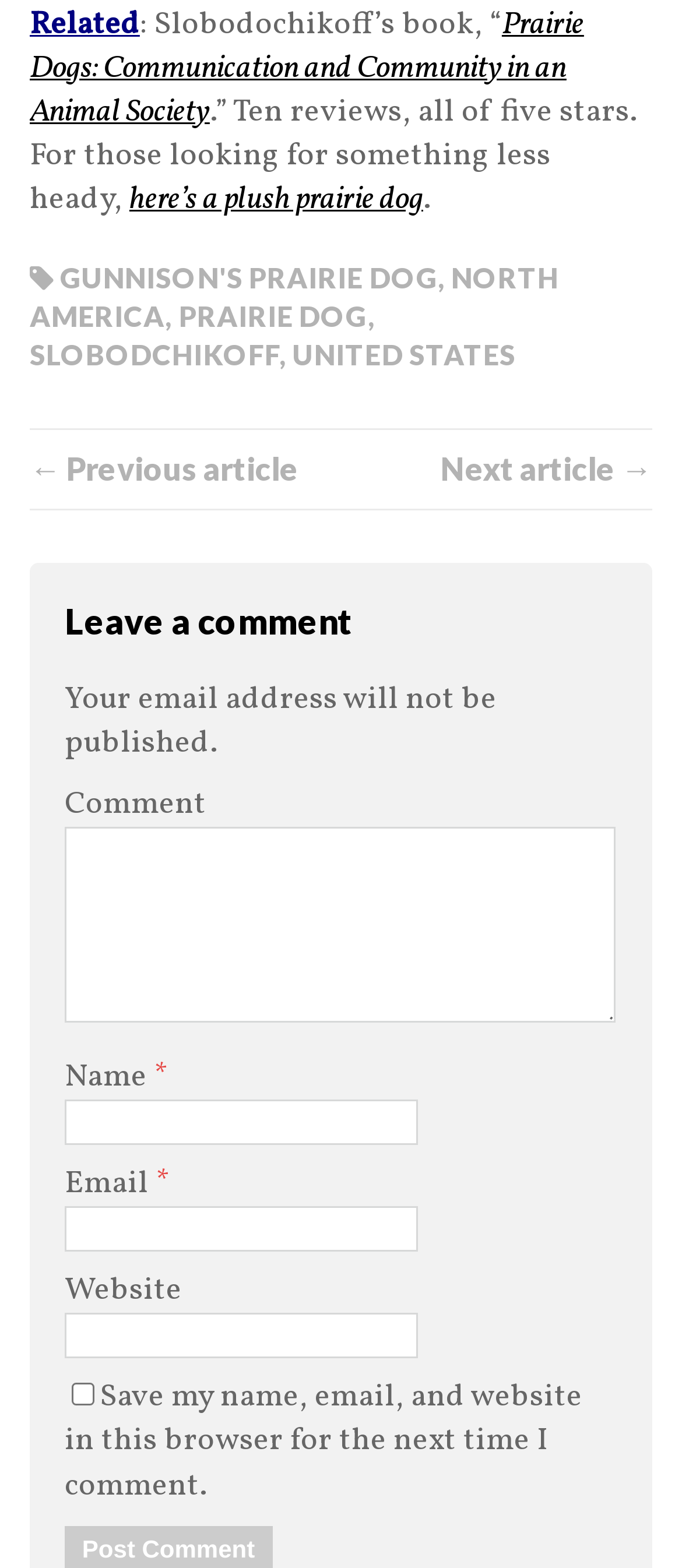Locate the bounding box coordinates of the clickable part needed for the task: "Check the checkbox 'Save my name, email, and website in this browser for the next time I comment.'".

[0.105, 0.882, 0.138, 0.896]